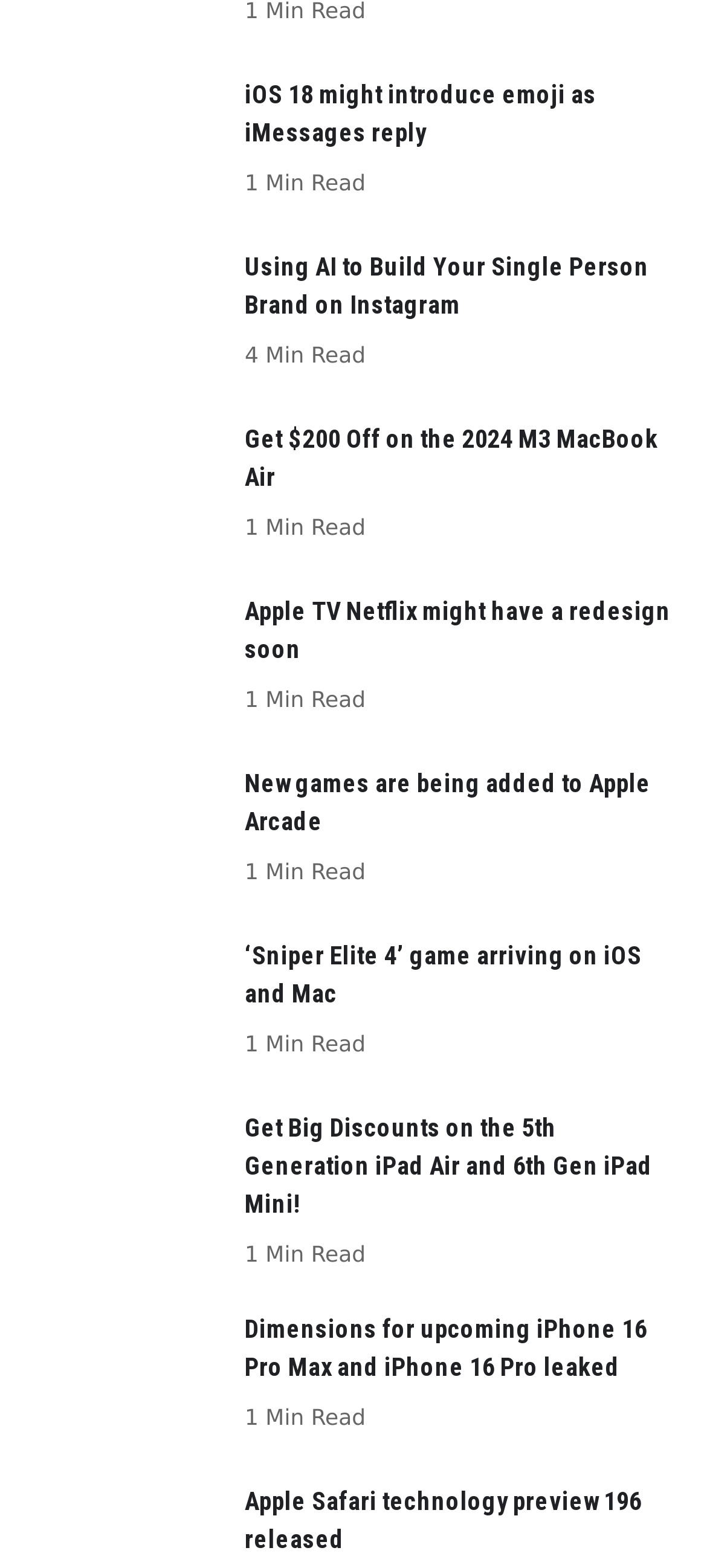Locate the bounding box coordinates of the clickable region to complete the following instruction: "Read about iOS 18."

[0.051, 0.049, 0.308, 0.136]